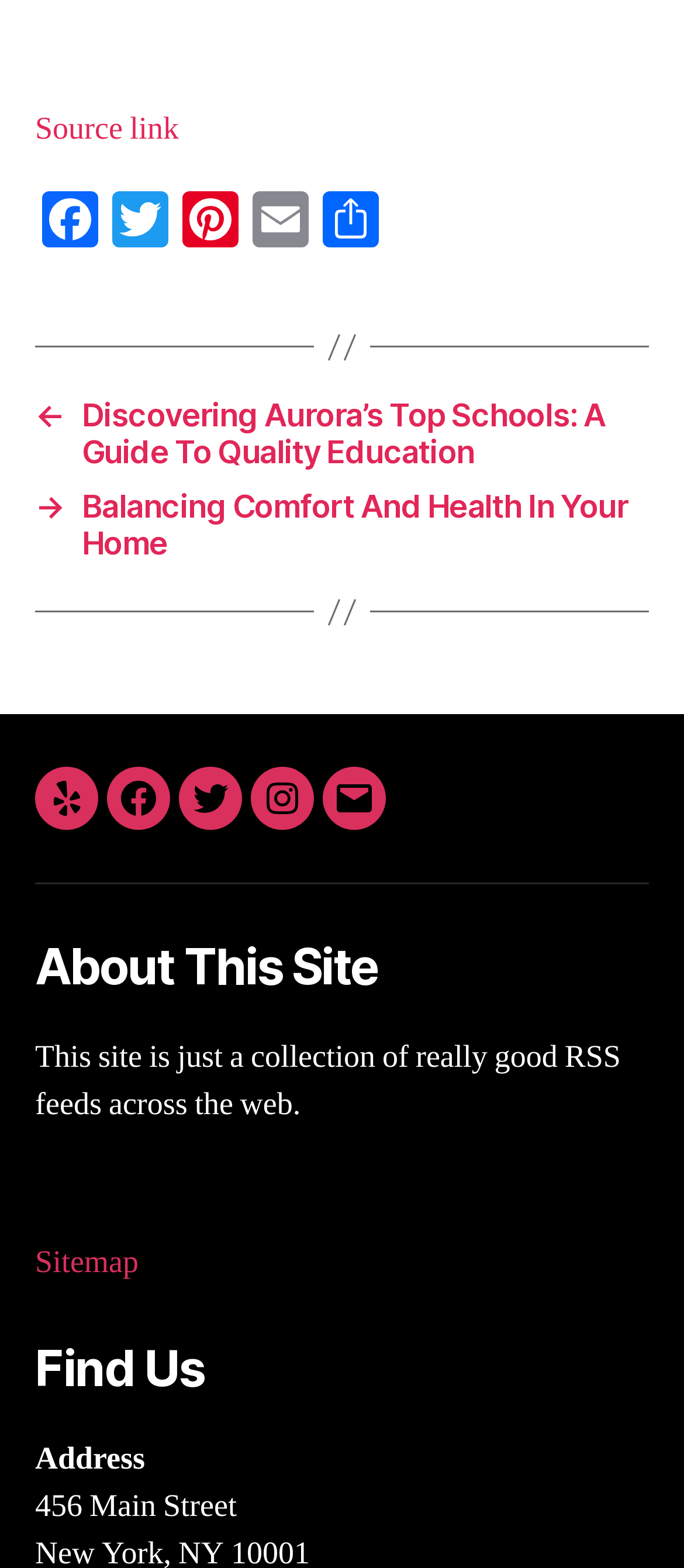Locate the bounding box of the UI element with the following description: "Twitter".

[0.154, 0.122, 0.256, 0.165]